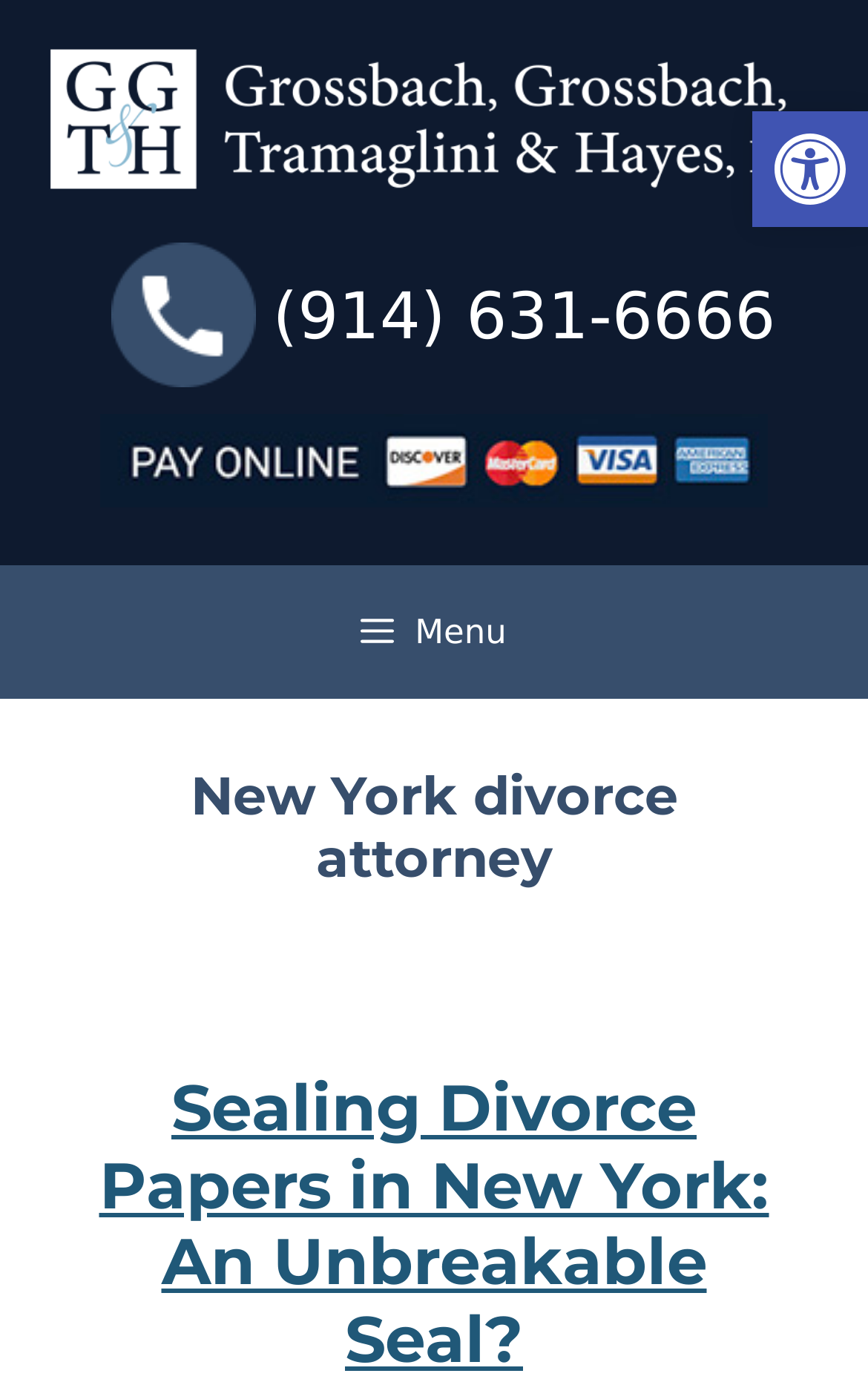Respond to the question below with a single word or phrase:
What is the topic of the article on the webpage?

Sealing Divorce Papers in New York